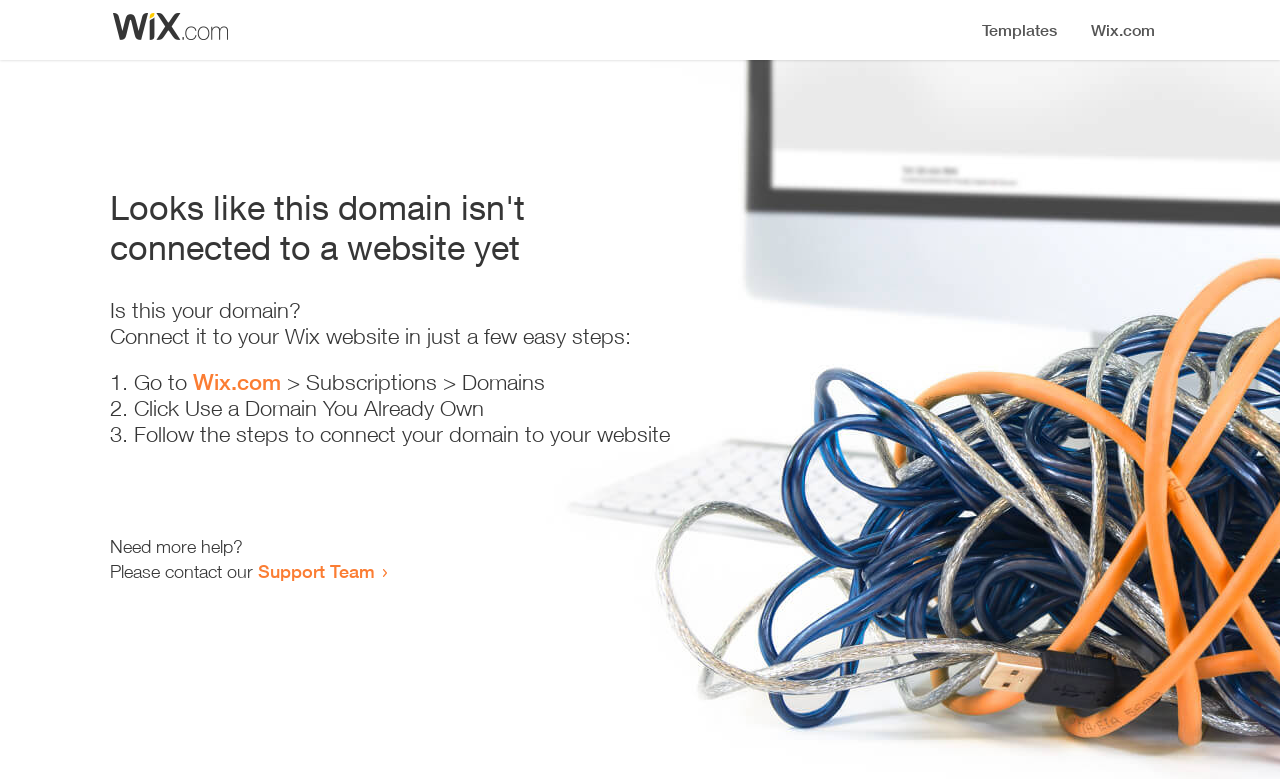Using the element description provided, determine the bounding box coordinates in the format (top-left x, top-left y, bottom-right x, bottom-right y). Ensure that all values are floating point numbers between 0 and 1. Element description: Support Team

[0.202, 0.719, 0.293, 0.747]